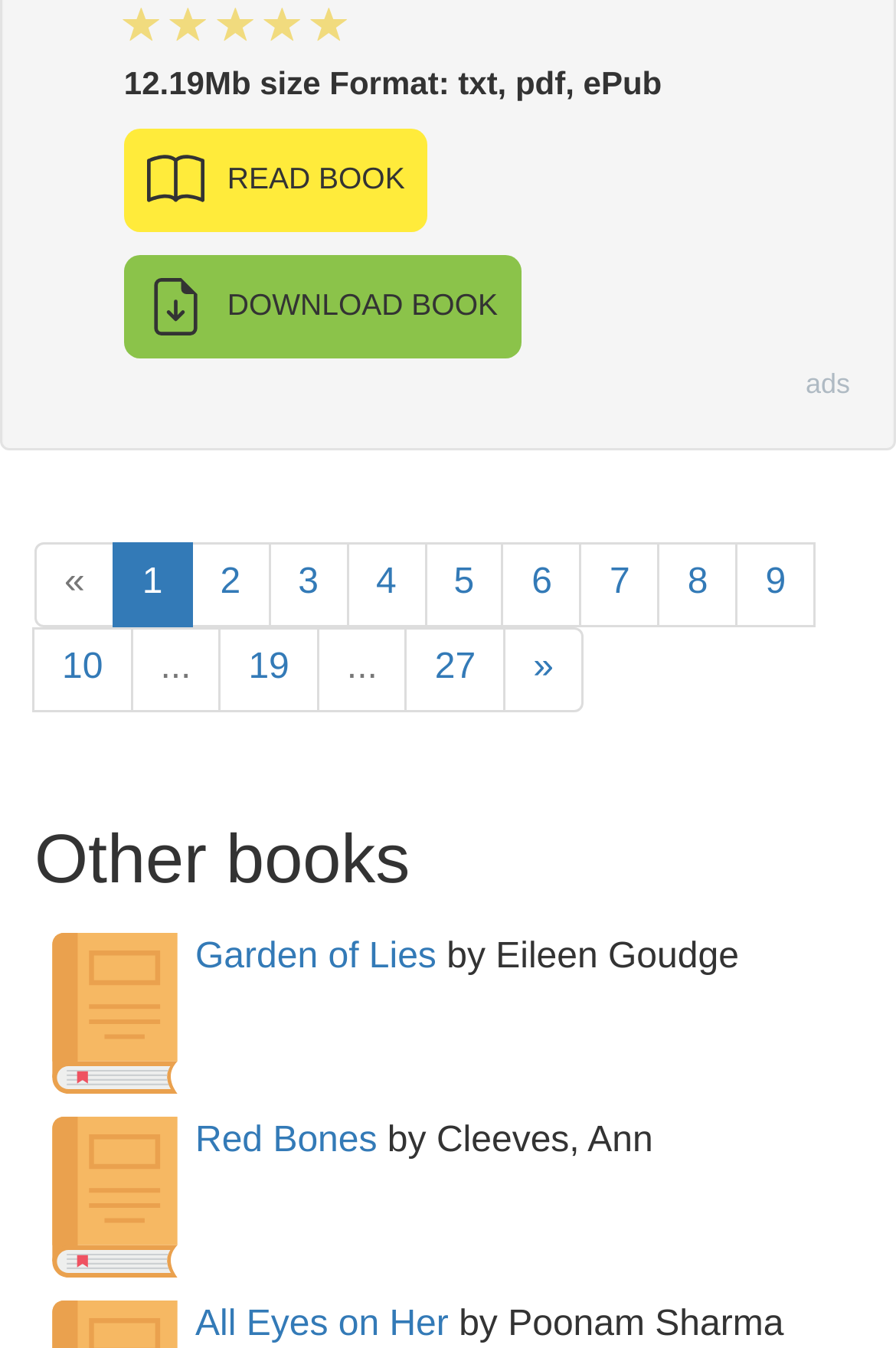Find and indicate the bounding box coordinates of the region you should select to follow the given instruction: "Click the '1' link".

[0.125, 0.402, 0.215, 0.465]